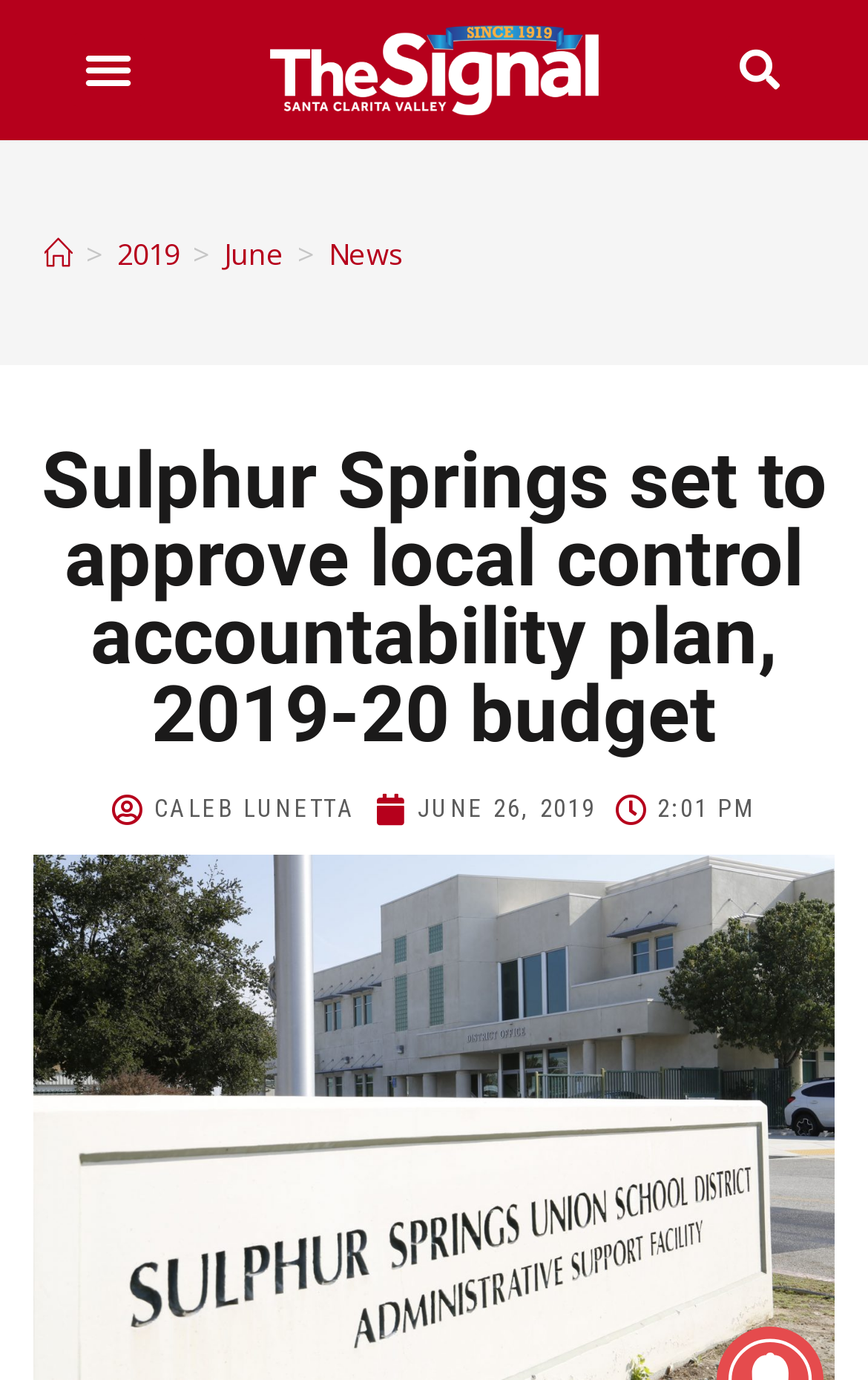What is the name of the author of the article?
Using the details shown in the screenshot, provide a comprehensive answer to the question.

The author's name can be found in the article's metadata, specifically in the link element with the text 'CALEB LUNETTA'.